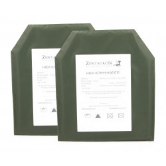What is the significance of the green coloration? Examine the screenshot and reply using just one word or a brief phrase.

Tactical purpose